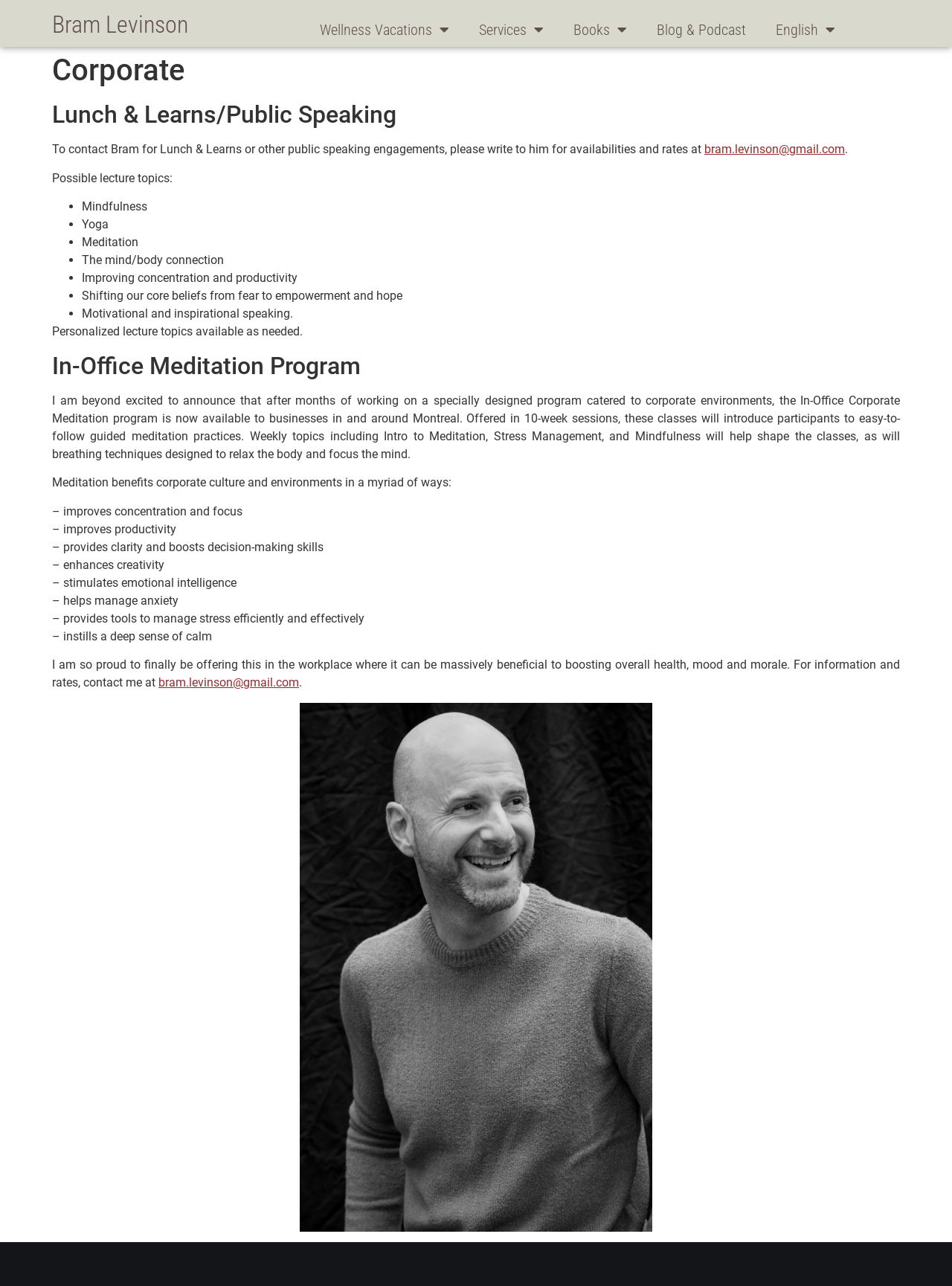Please locate the clickable area by providing the bounding box coordinates to follow this instruction: "Click on Bram Levinson".

[0.055, 0.008, 0.198, 0.03]